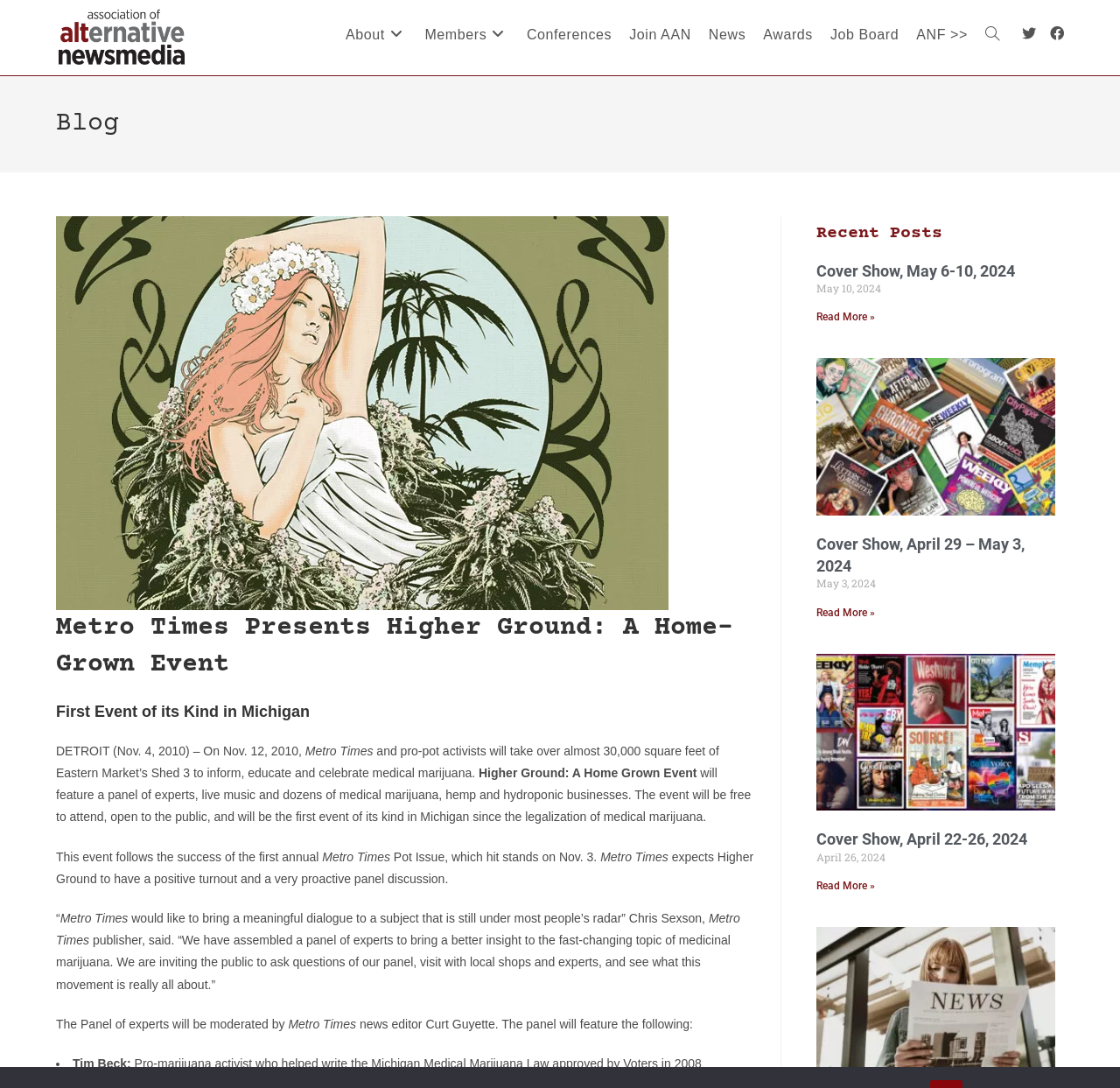How many articles are listed under 'Recent Posts'?
Refer to the image and respond with a one-word or short-phrase answer.

3